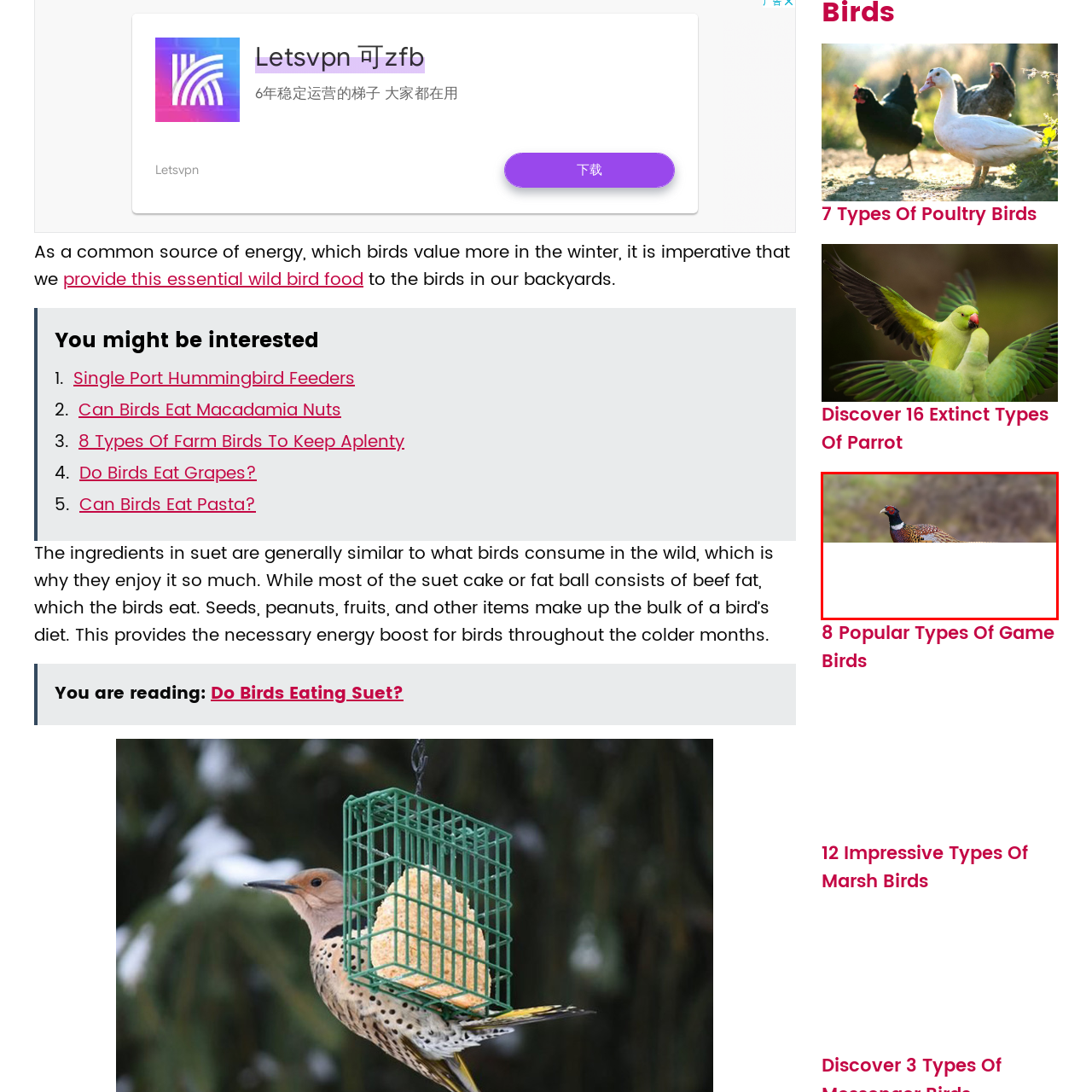Pay attention to the content inside the red bounding box and deliver a detailed answer to the following question based on the image's details: What is the pheasant known for?

The caption states that the pheasant is 'known for their striking appearance and presence in various habitats, emphasizing their role within ecosystems and hunting traditions'. This suggests that the pheasant is known for its striking appearance and its presence in ecosystems.